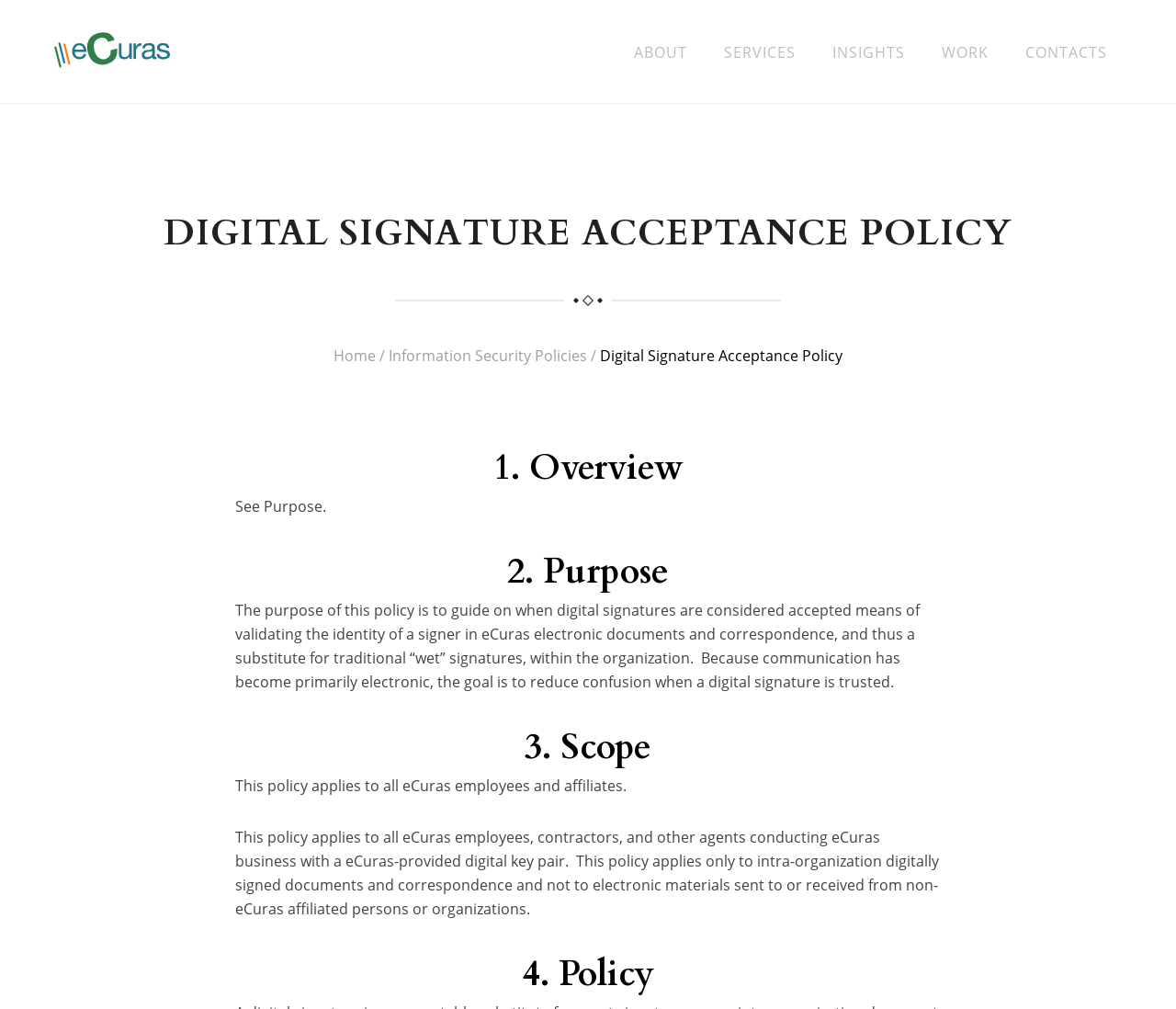What is the scope of this policy?
Provide a comprehensive and detailed answer to the question.

This policy applies only to intra-organization digitally signed documents and correspondence and not to electronic materials sent to or received from non-eCuras affiliated persons or organizations.